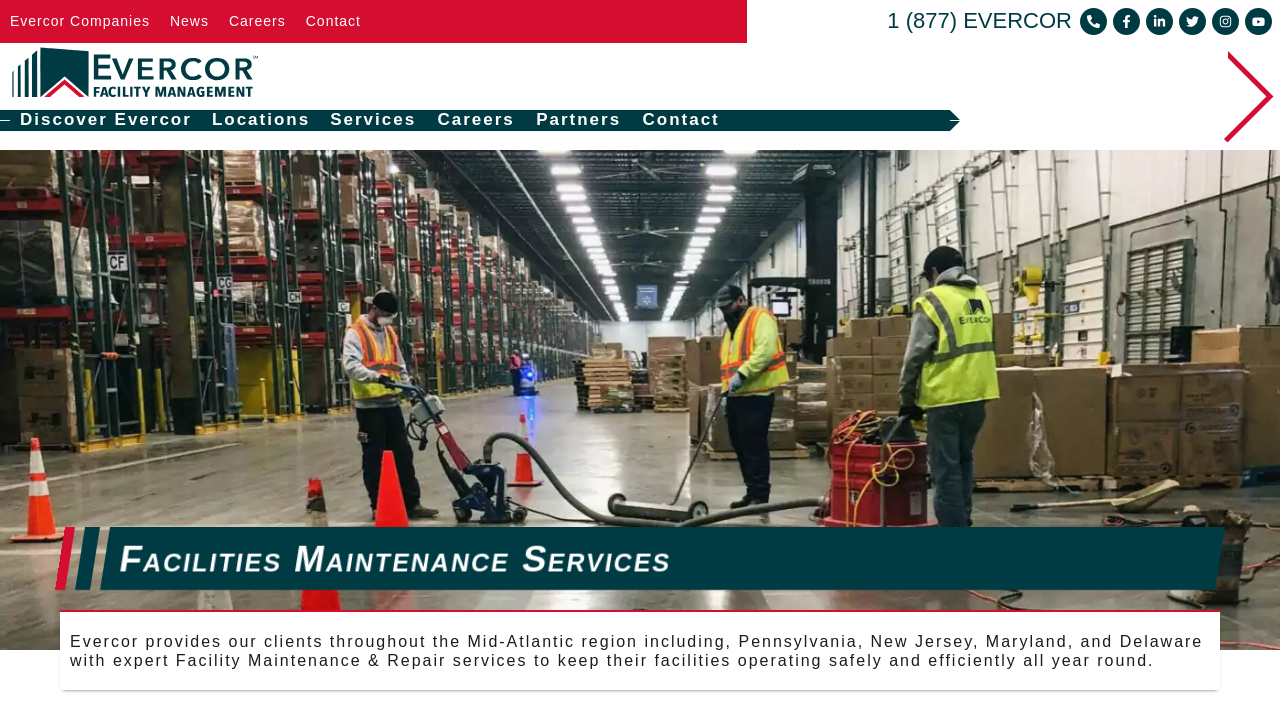Find and provide the bounding box coordinates for the UI element described here: "Pet Supplies". The coordinates should be given as four float numbers between 0 and 1: [left, top, right, bottom].

None